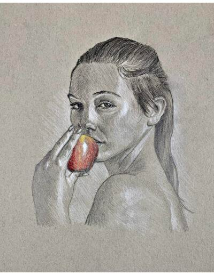Is the woman's gaze directed at the viewer?
Refer to the image and give a detailed answer to the question.

The woman's expression is contemplative, with a soft gaze directed slightly off to the side, creating an intimate and introspective atmosphere that does not engage directly with the viewer.